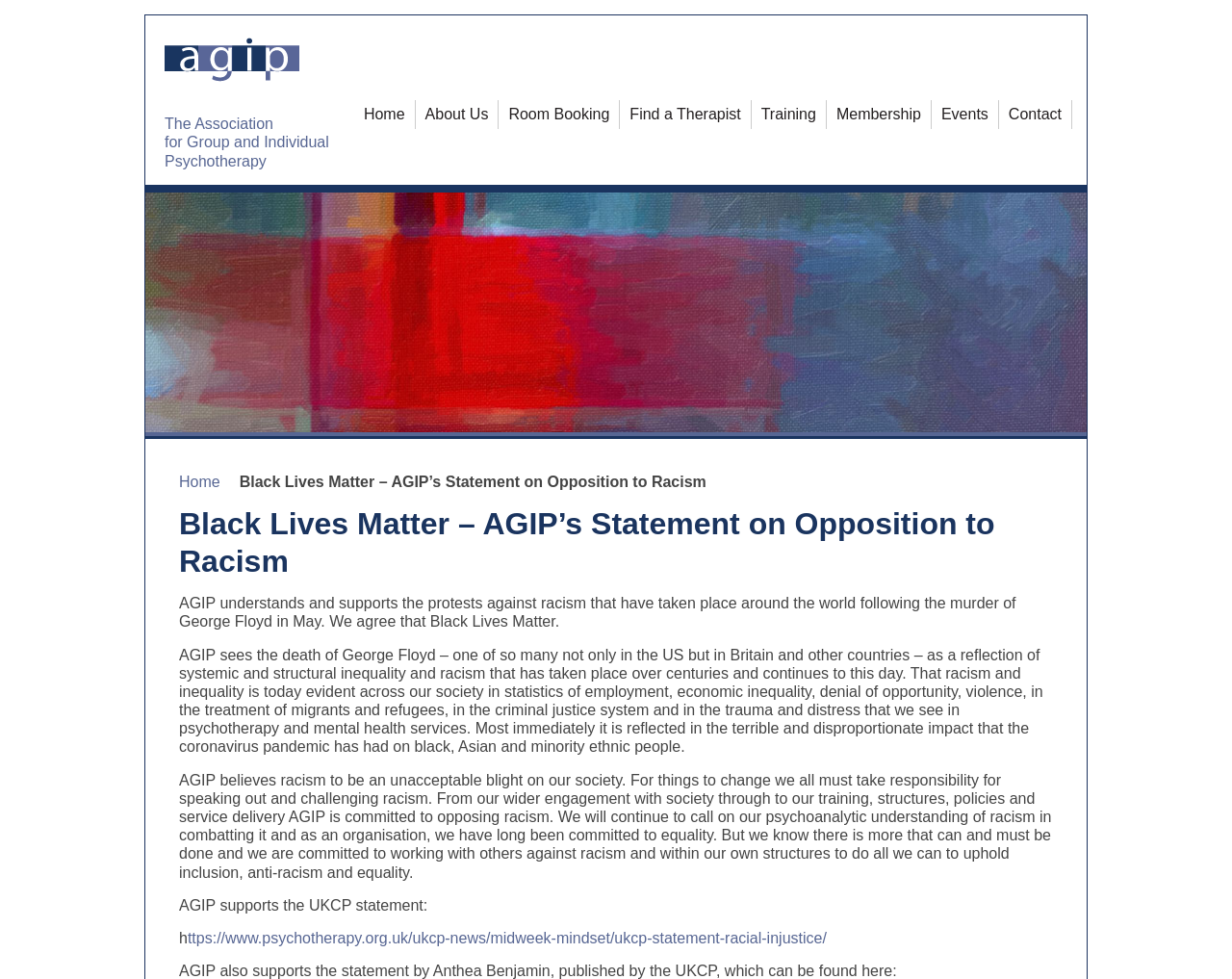Answer succinctly with a single word or phrase:
What is the name of the organization?

AGIP